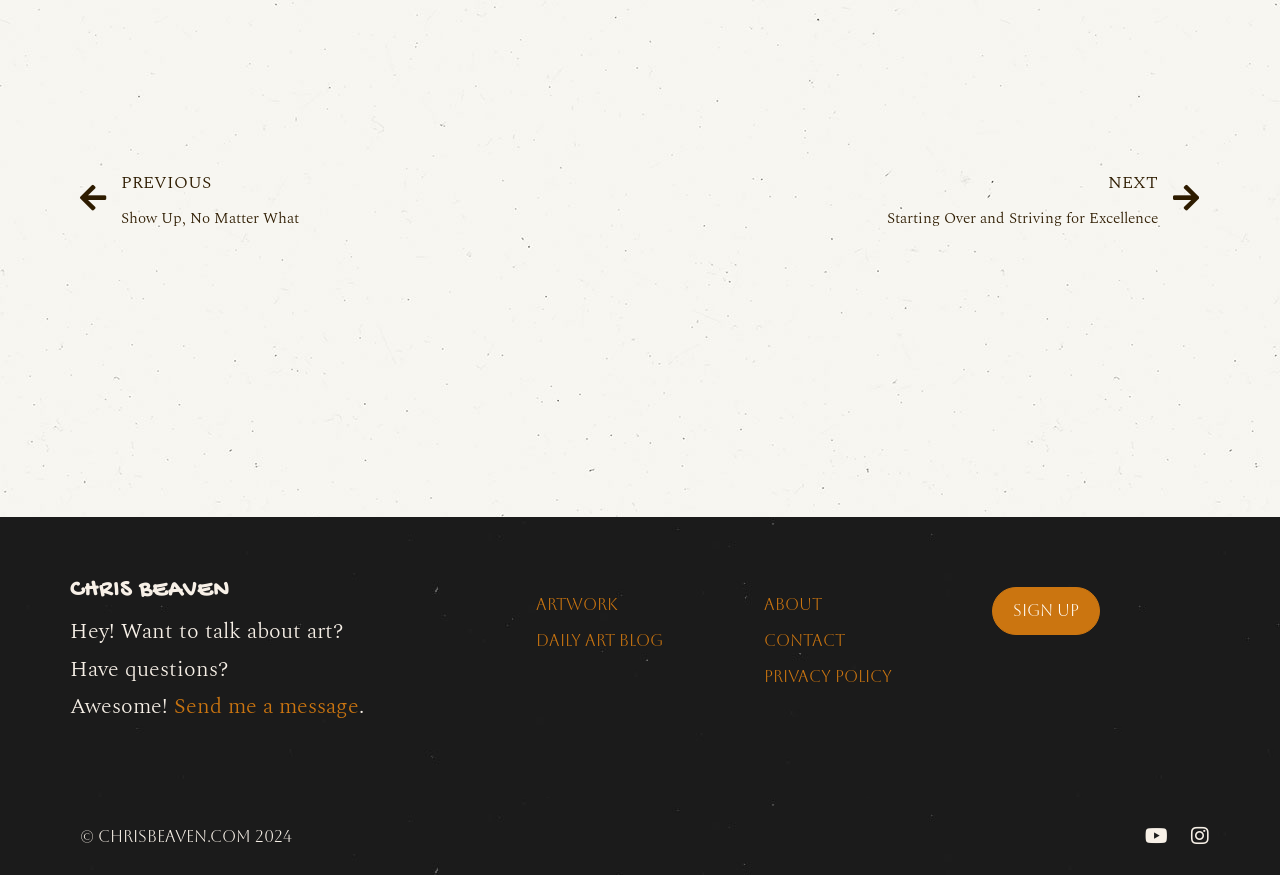How can you contact the person mentioned on the webpage?
Provide a one-word or short-phrase answer based on the image.

Send a message